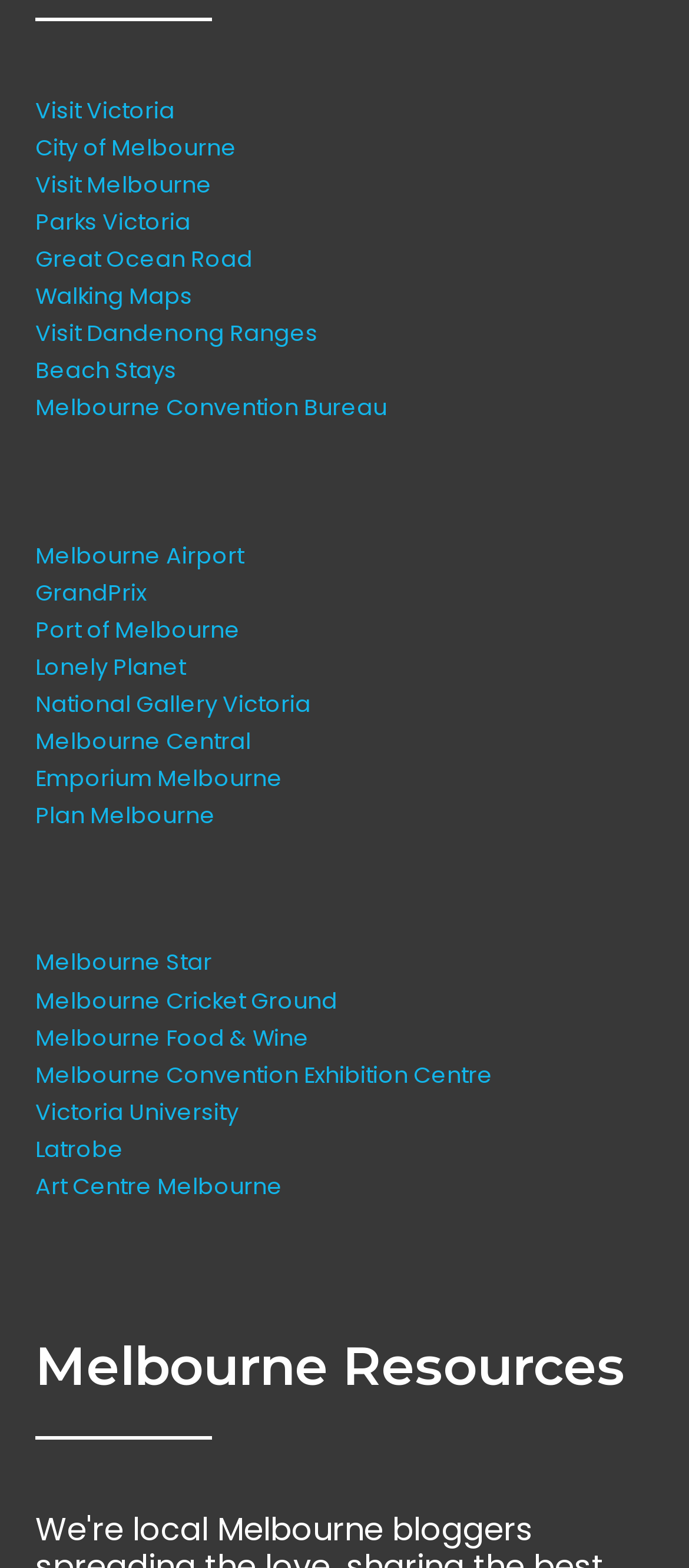Respond to the question below with a single word or phrase:
Is there a heading on the webpage?

Yes